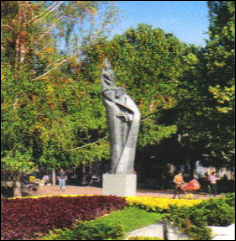What is the atmosphere of the park?
Please provide a detailed answer to the question.

The caption states that 'the natural light filters through the trees, creating an idyllic atmosphere perfect for relaxation and reflection', which indicates that the atmosphere of the park is idyllic.